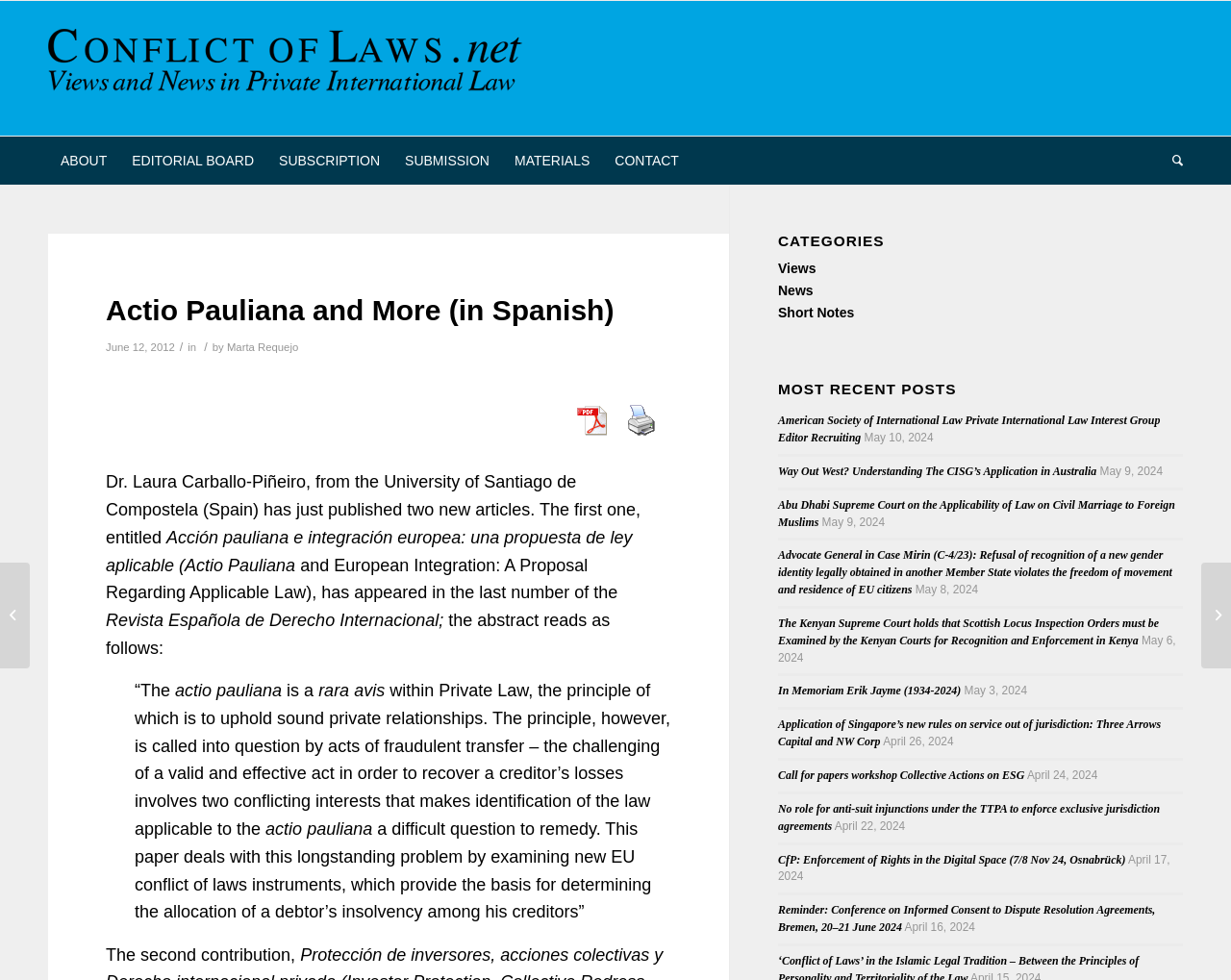Locate the bounding box coordinates of the clickable element to fulfill the following instruction: "Search for a term". Provide the coordinates as four float numbers between 0 and 1 in the format [left, top, right, bottom].

None